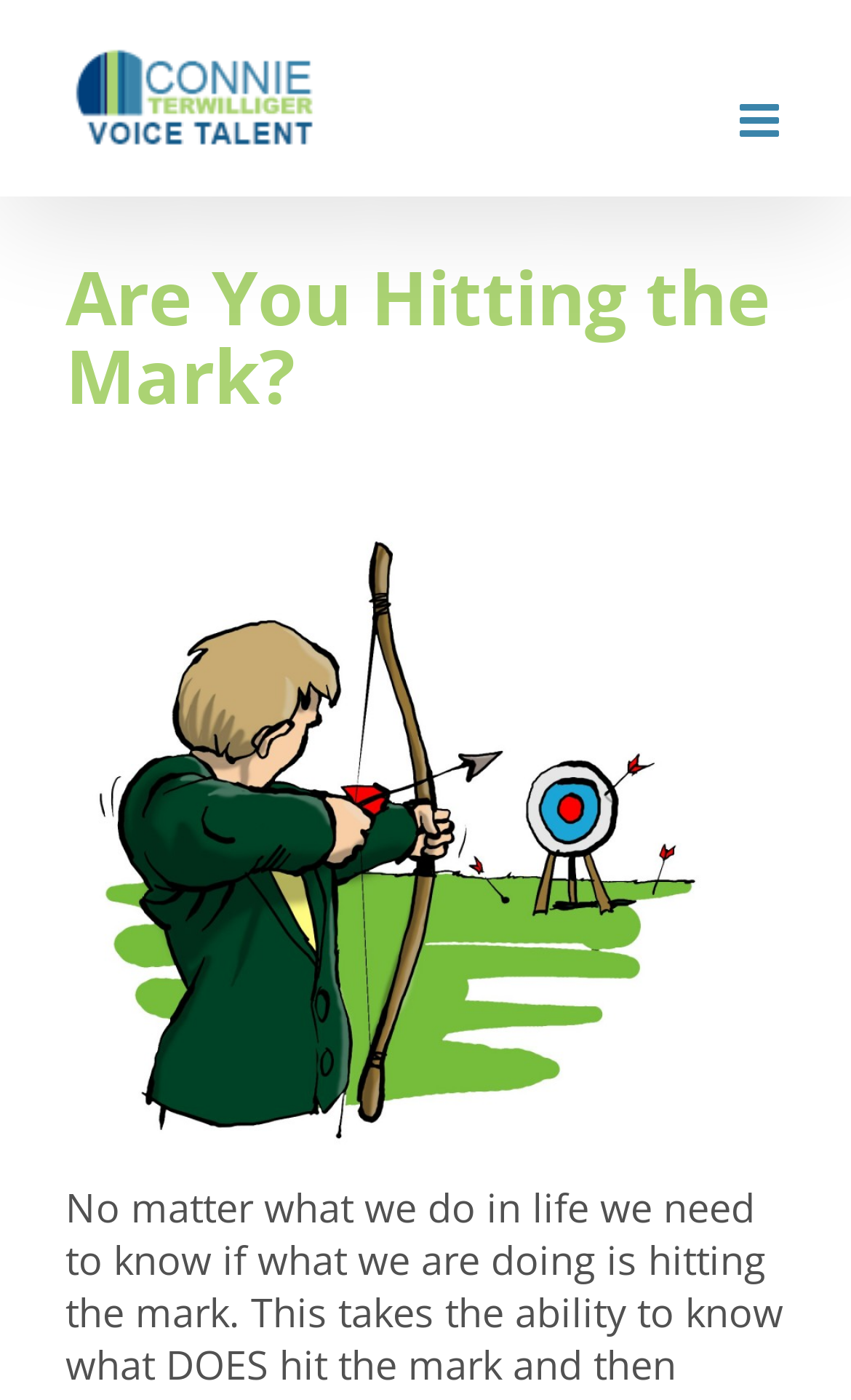Find the bounding box coordinates corresponding to the UI element with the description: "aria-label="Toggle mobile menu"". The coordinates should be formatted as [left, top, right, bottom], with values as floats between 0 and 1.

[0.869, 0.07, 0.923, 0.103]